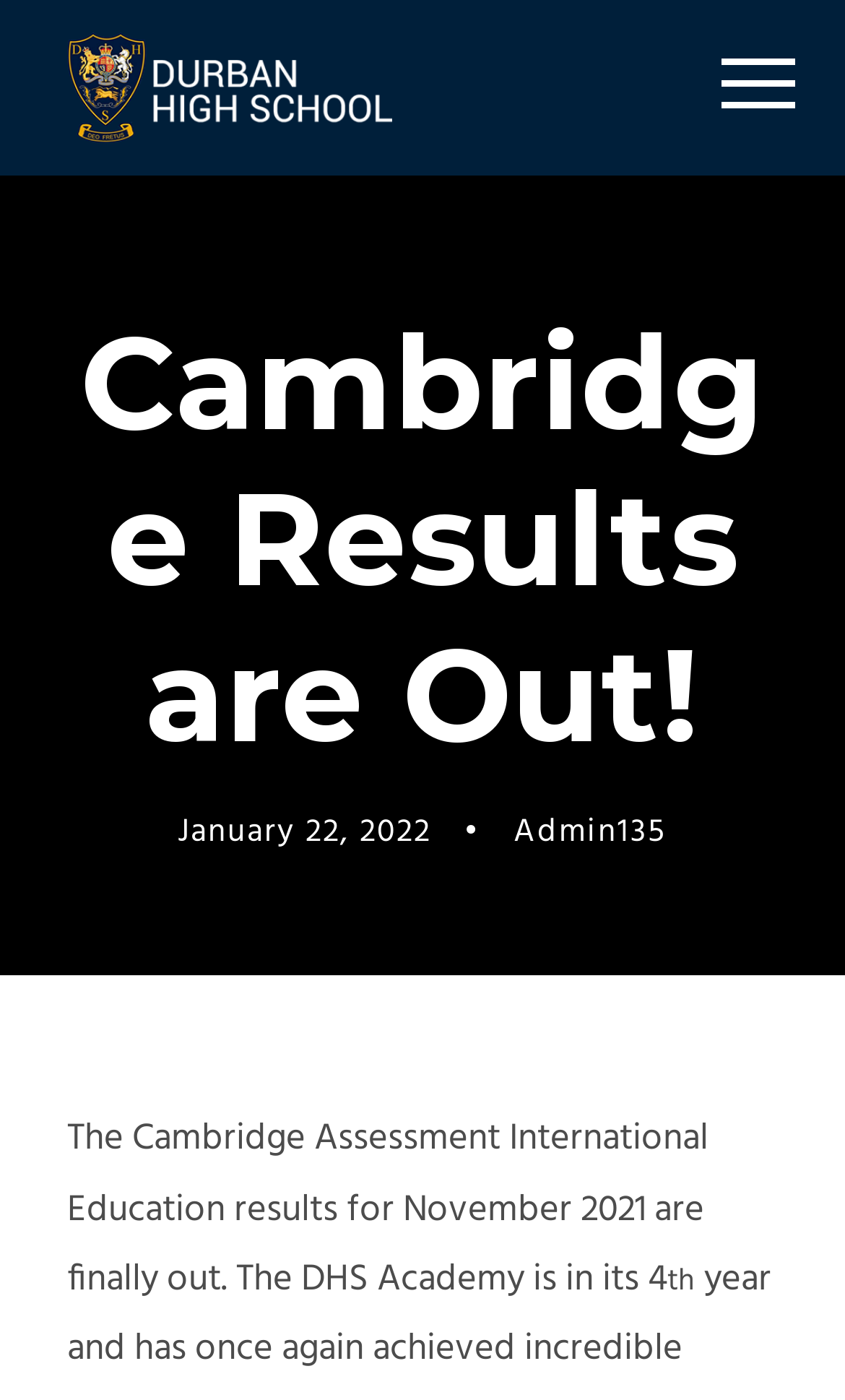What is the ordinal number mentioned in the webpage?
Examine the screenshot and reply with a single word or phrase.

4th